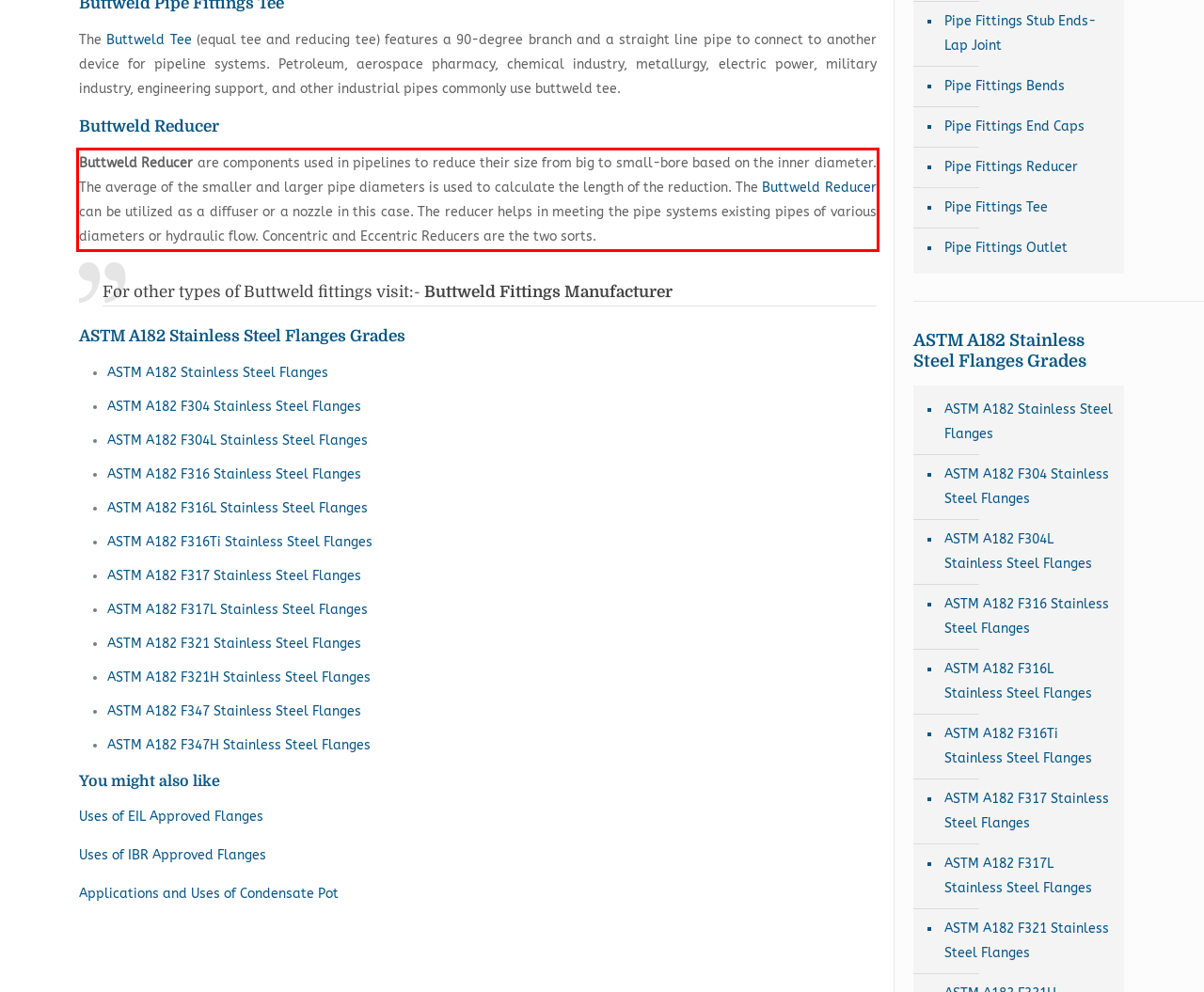You are given a screenshot with a red rectangle. Identify and extract the text within this red bounding box using OCR.

Buttweld Reducer are components used in pipelines to reduce their size from big to small-bore based on the inner diameter. The average of the smaller and larger pipe diameters is used to calculate the length of the reduction. The Buttweld Reducer can be utilized as a diffuser or a nozzle in this case. The reducer helps in meeting the pipe systems existing pipes of various diameters or hydraulic flow. Concentric and Eccentric Reducers are the two sorts.